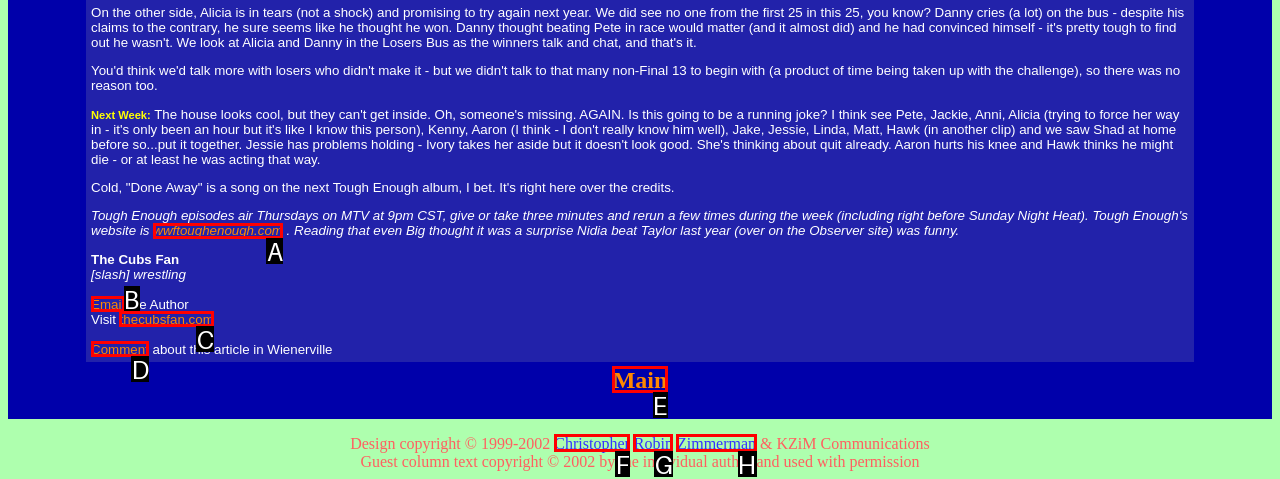Determine which UI element I need to click to achieve the following task: Go to wwftoughenough.com Provide your answer as the letter of the selected option.

A